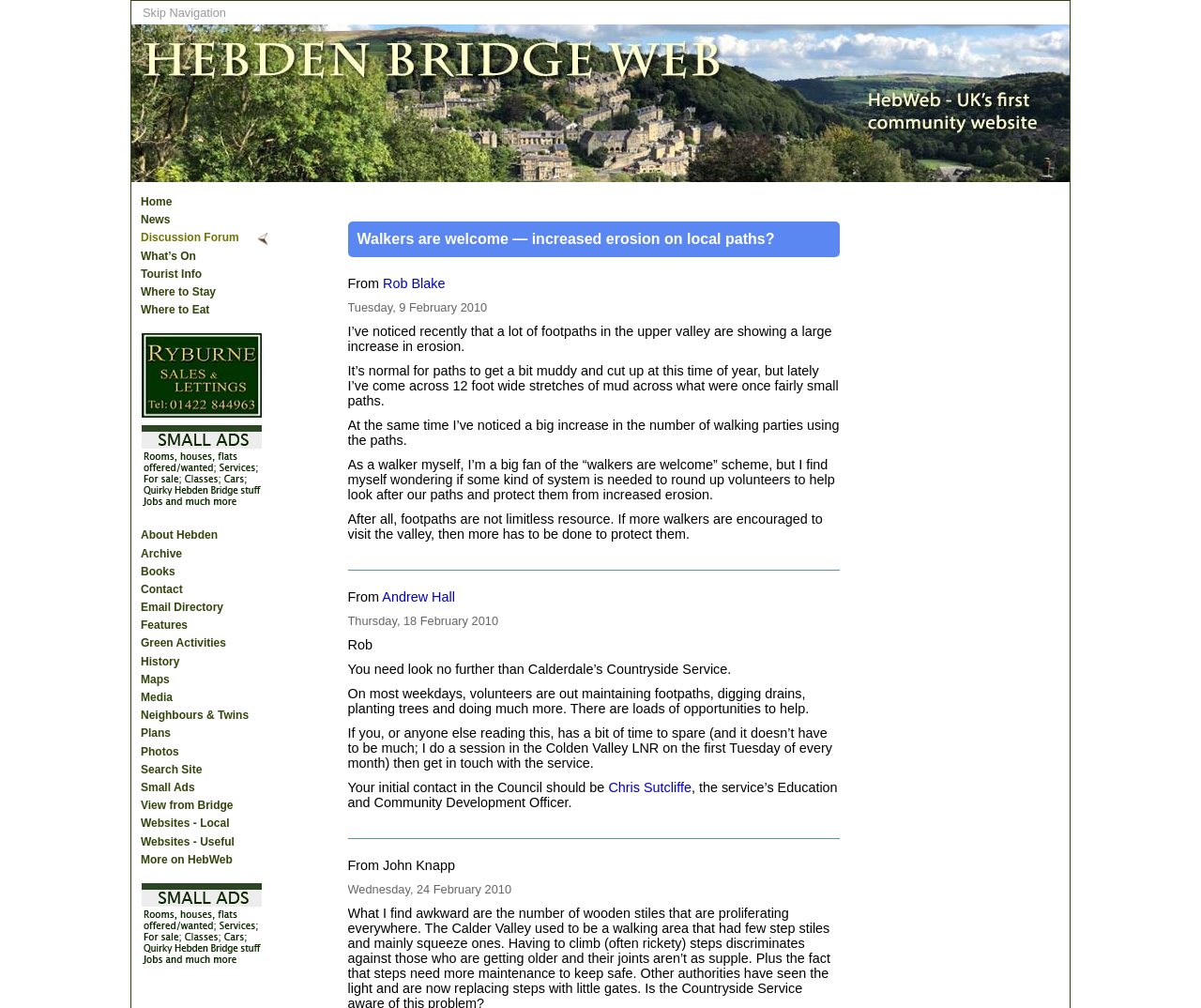Predict the bounding box coordinates of the area that should be clicked to accomplish the following instruction: "View the 'Discussion Forum'". The bounding box coordinates should consist of four float numbers between 0 and 1, i.e., [left, top, right, bottom].

[0.115, 0.228, 0.227, 0.245]